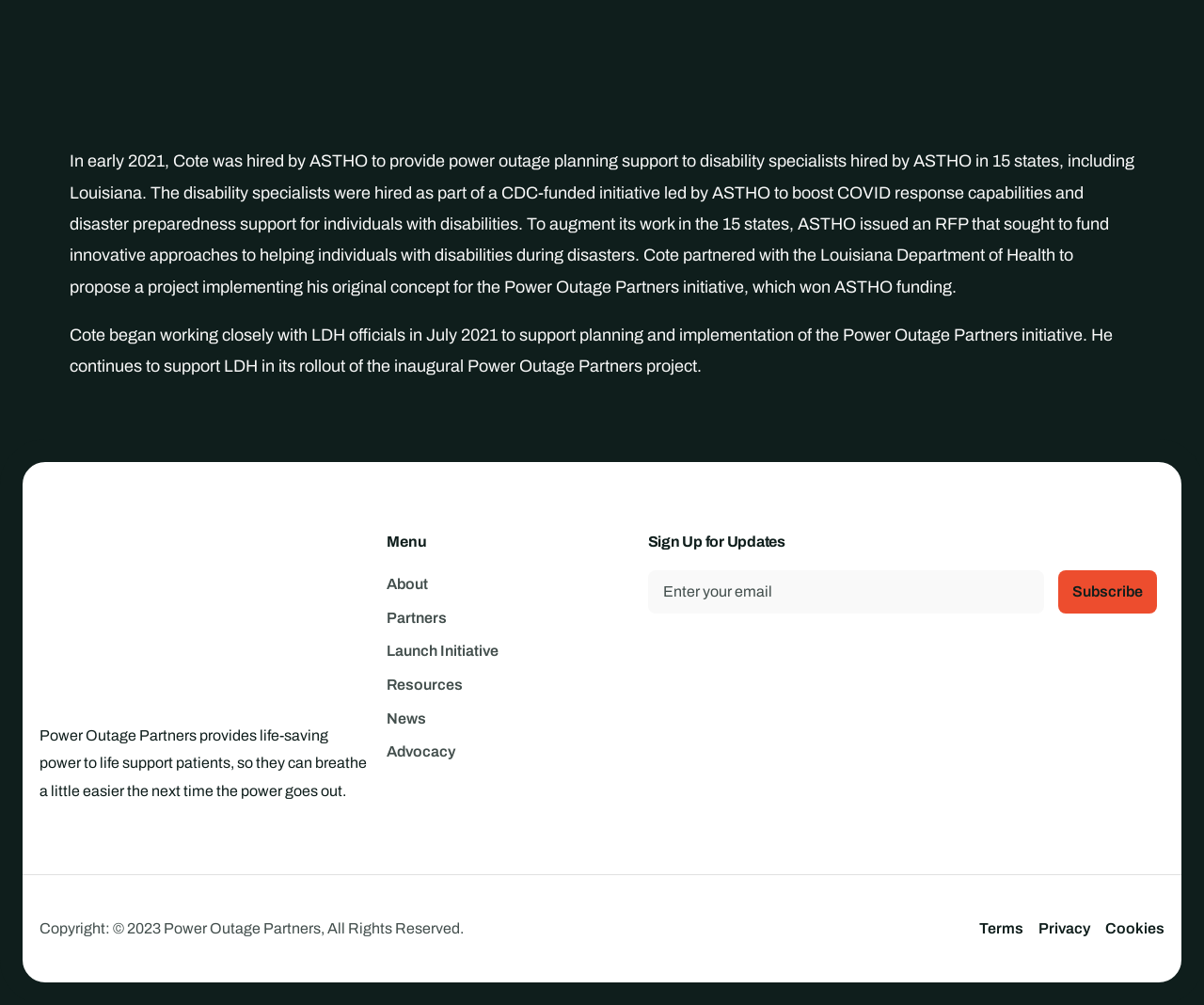Find and indicate the bounding box coordinates of the region you should select to follow the given instruction: "Read the Terms".

[0.813, 0.91, 0.85, 0.938]